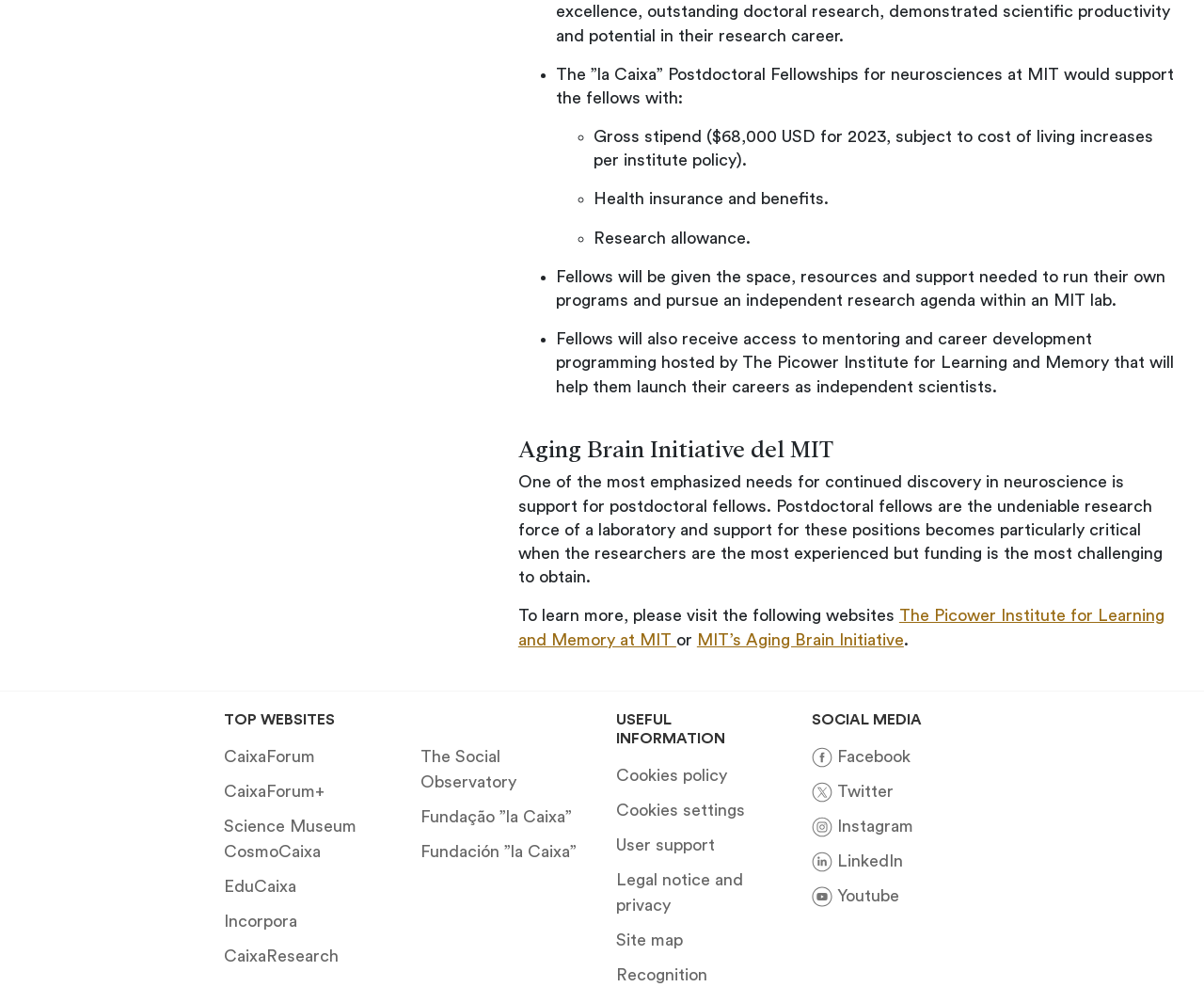What is the name of the foundation that supports the postdoctoral fellowship program?
Refer to the image and give a detailed answer to the query.

The answer can be found in the links provided at the bottom of the webpage, which includes a link to Fundación ”la Caixa”, indicating that it is the foundation that supports the postdoctoral fellowship program.